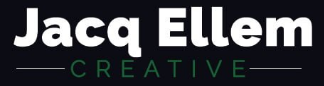Describe in detail everything you see in the image.

The image showcases the logo of "Jacq Ellem Creative," presented in a modern and sophisticated design. The text is prominently displayed with "Jacq Ellem" highlighted in a bold, white font while the word "CREATIVE" is styled in a smaller, elegant green font. This visual identity reflects a contemporary aesthetic, suggesting a focus on creativity and professionalism. The overall dark background contrasts sharply with the text, enhancing visibility and impact, making it an inviting representation of a creative enterprise.